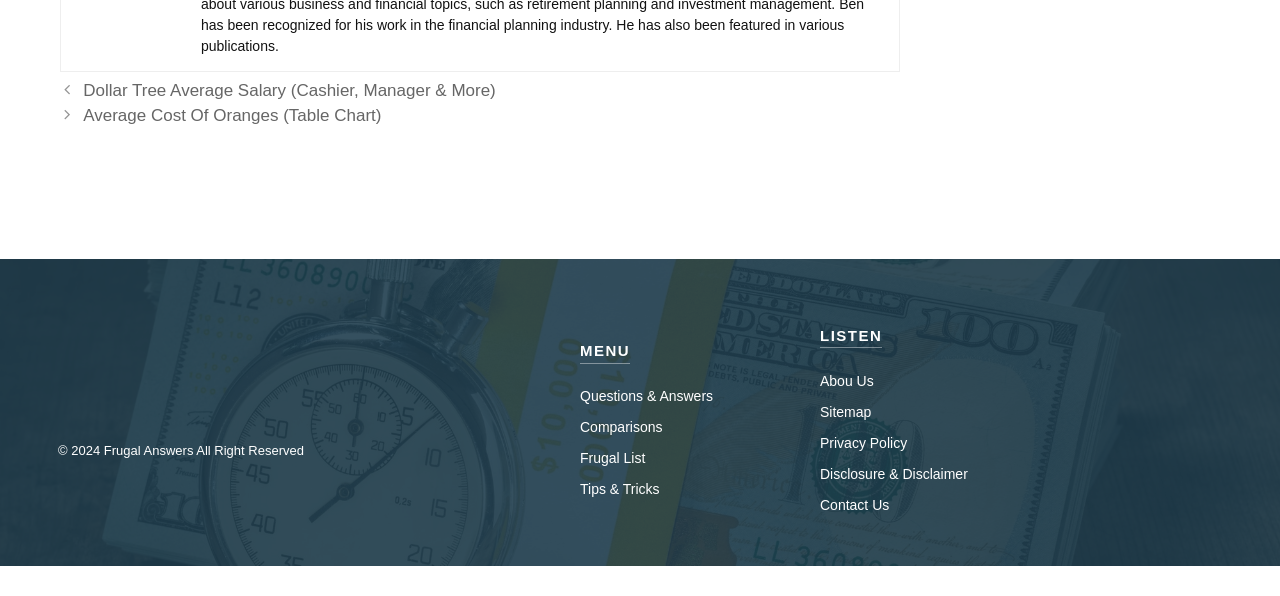Identify and provide the bounding box for the element described by: "Disclosure & Disclaimer".

[0.641, 0.782, 0.756, 0.809]